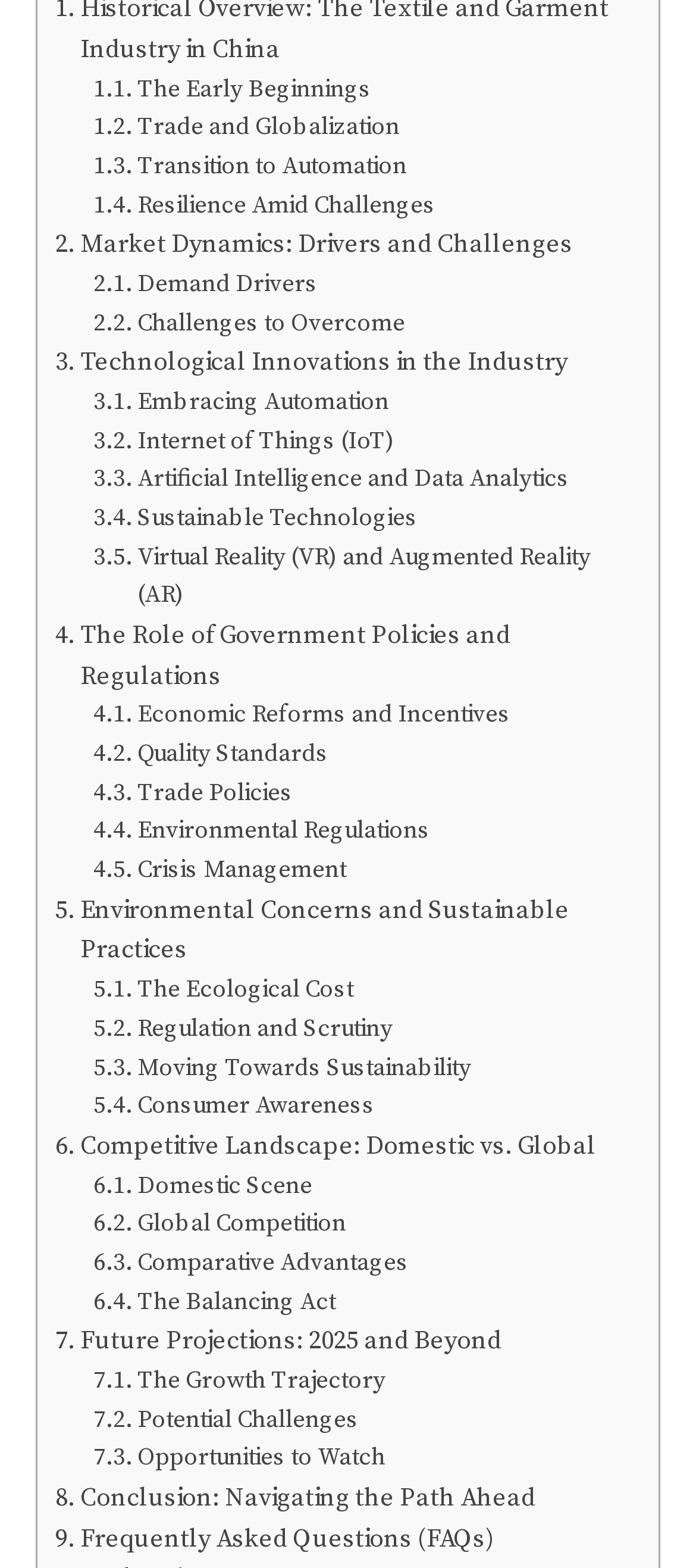What is the last topic discussed in the industry's future projections?
Please look at the screenshot and answer in one word or a short phrase.

Opportunities to Watch